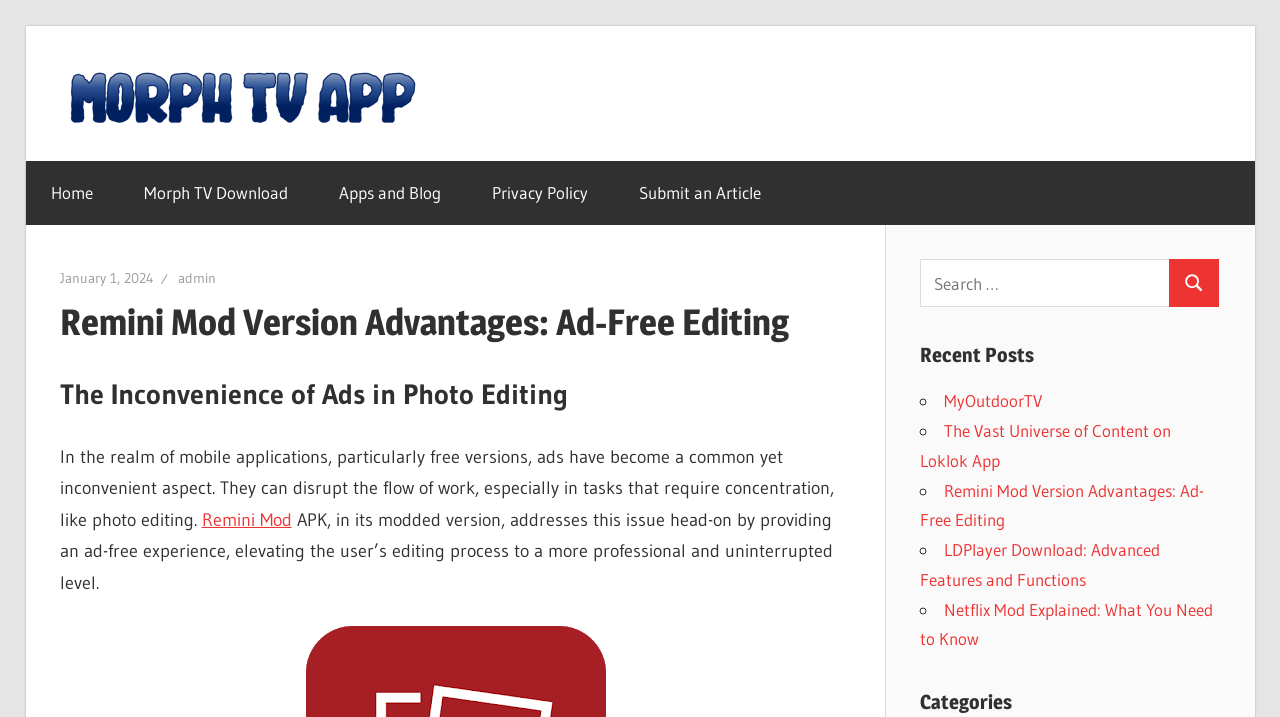Find the bounding box coordinates for the UI element whose description is: "Apps and Blog". The coordinates should be four float numbers between 0 and 1, in the format [left, top, right, bottom].

[0.245, 0.225, 0.364, 0.313]